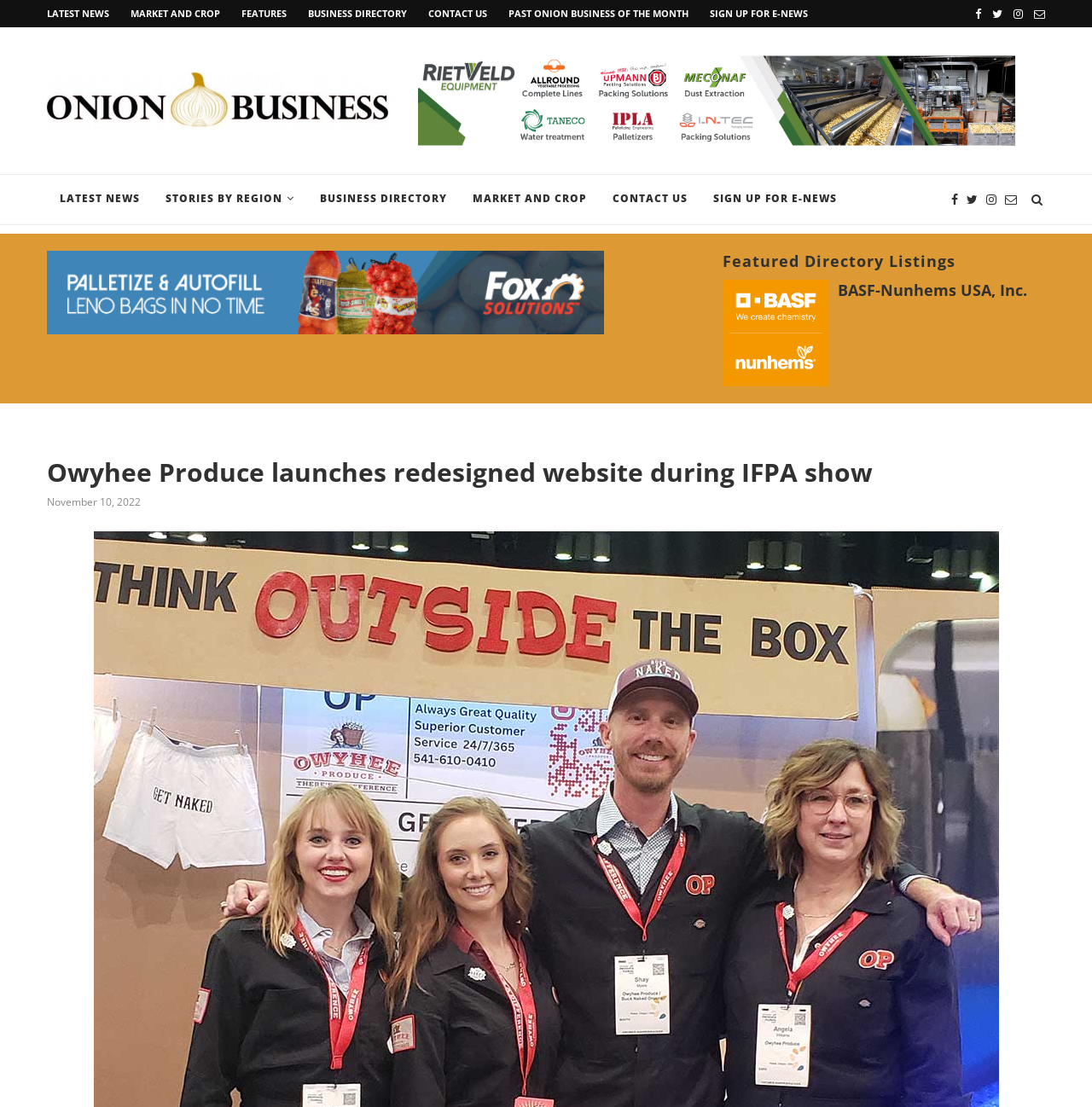Please extract the primary headline from the webpage.

Owyhee Produce launches redesigned website during IFPA show